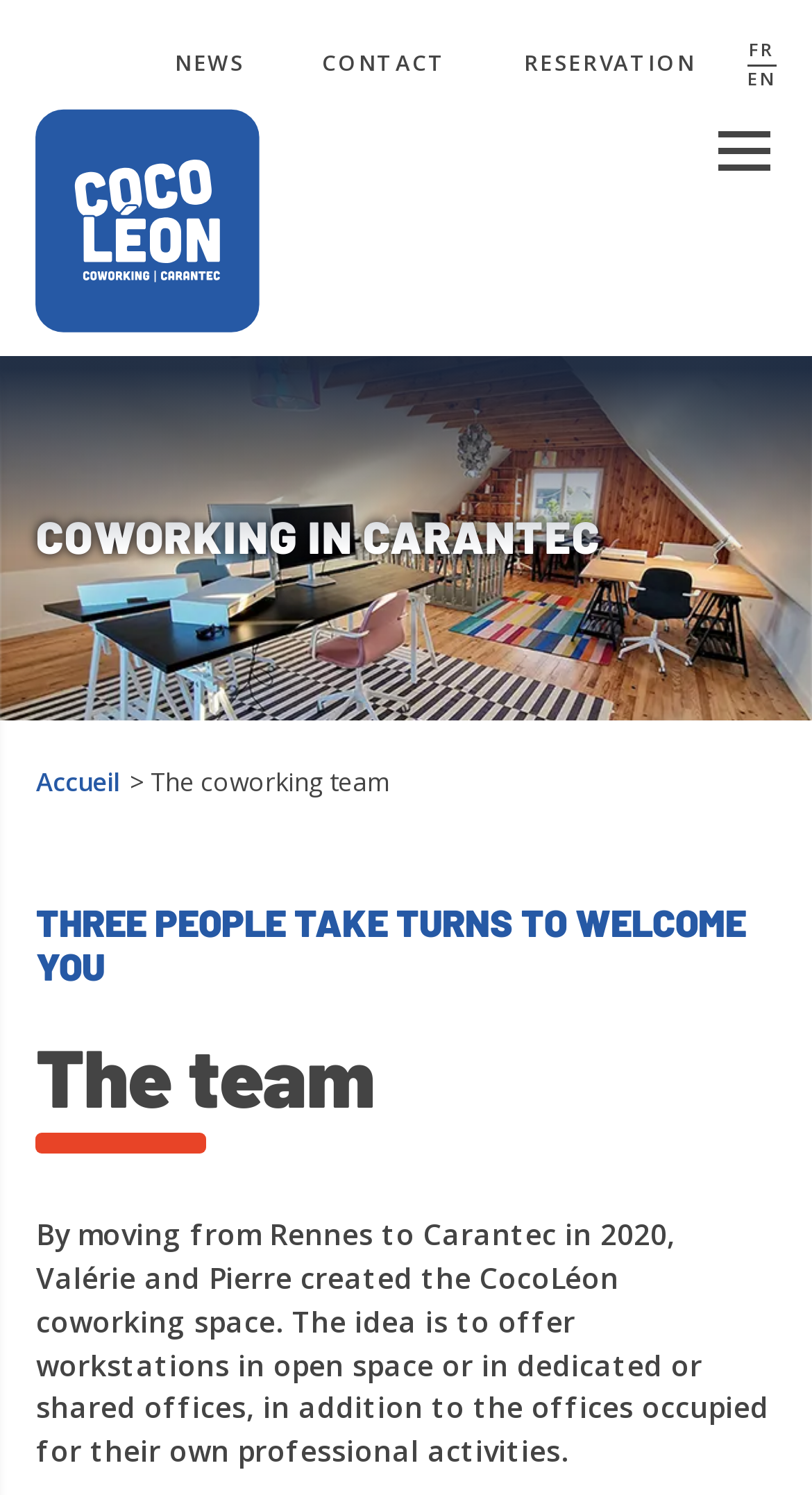Answer with a single word or phrase: 
What is the location of the coworking space?

Carantec